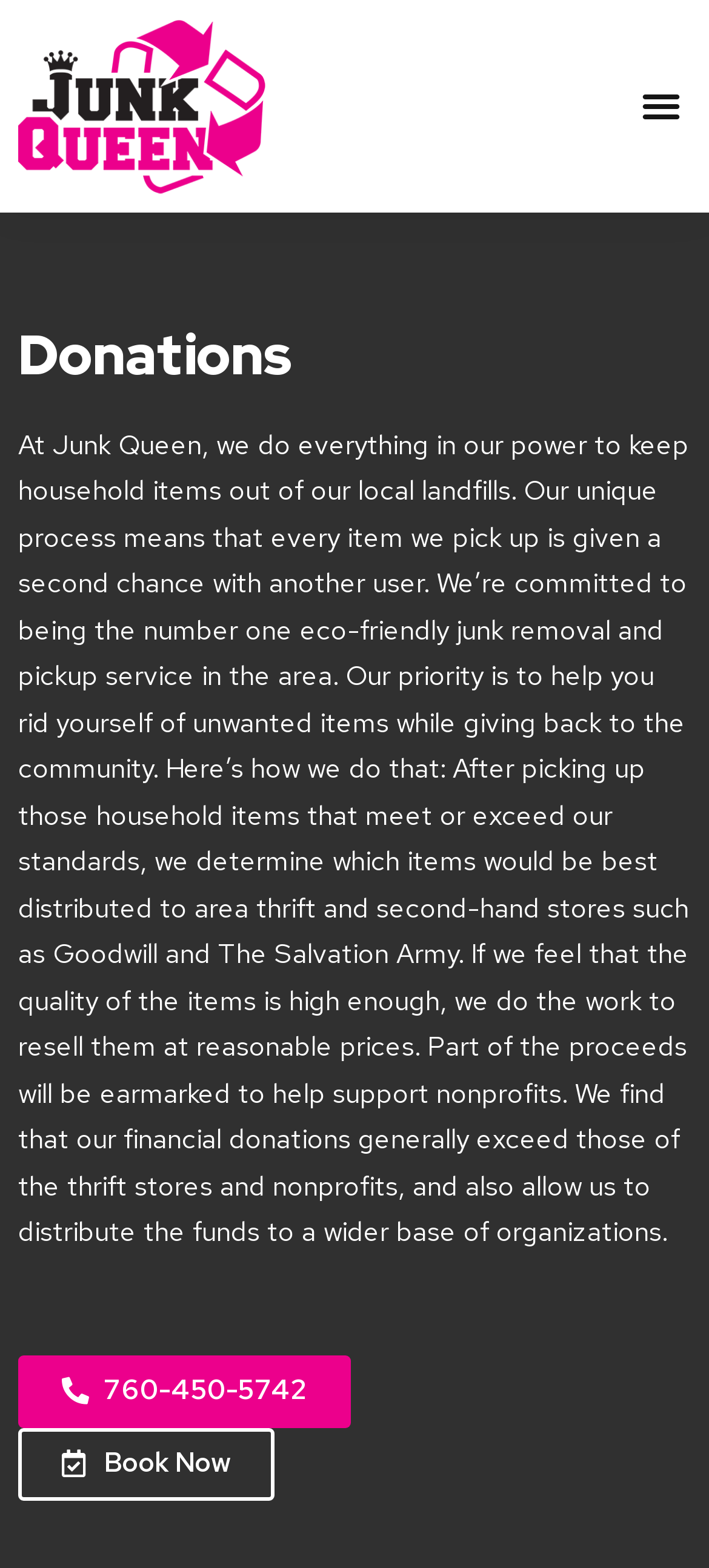What is the company's goal?
Provide a detailed answer to the question, using the image to inform your response.

Based on the webpage content, the company's goal is to be the number one eco-friendly junk removal and pickup service in the area, prioritizing helping customers rid themselves of unwanted items while giving back to the community.